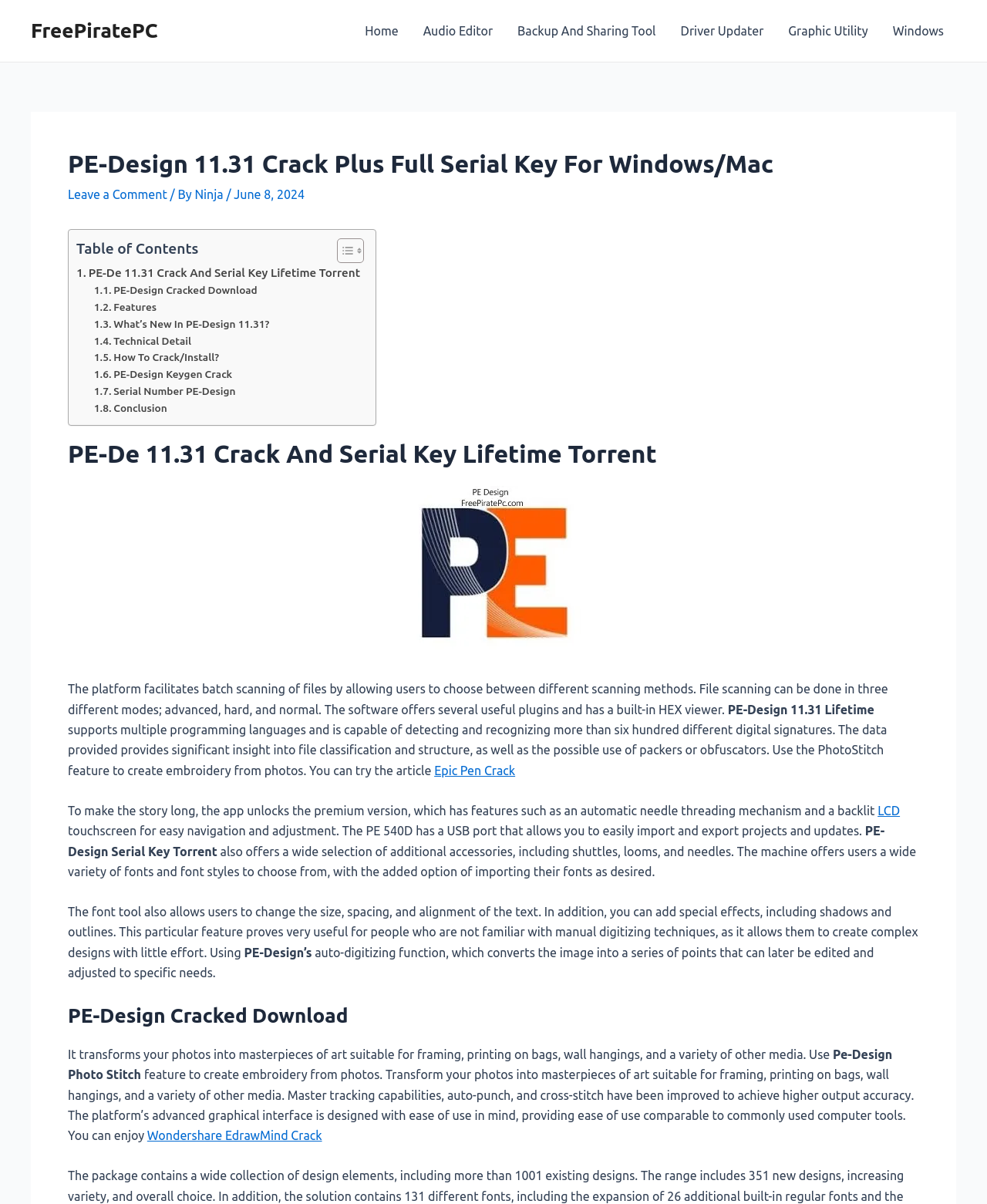Find and specify the bounding box coordinates that correspond to the clickable region for the instruction: "Click on the 'Graphic Utility' link".

[0.786, 0.0, 0.892, 0.051]